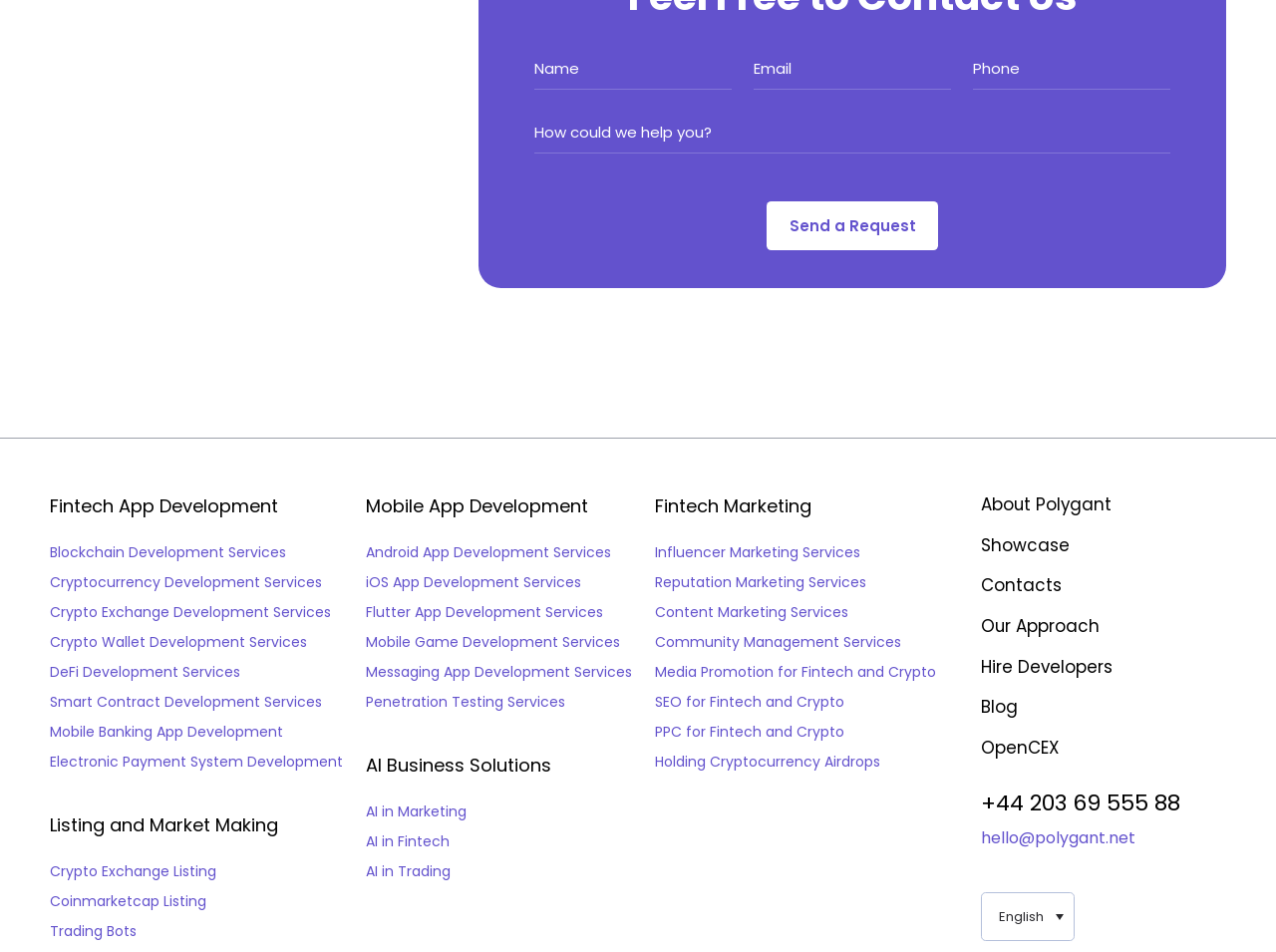What is the last link in the list of services?
Provide a detailed and well-explained answer to the question.

I looked at the list of links on the webpage, and the last one is 'Trading Bots', which is a service offered by the company.